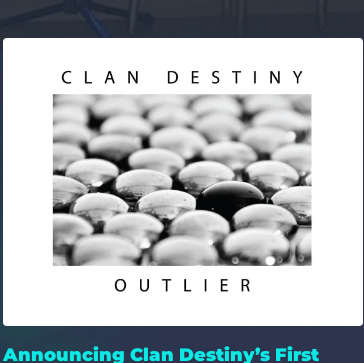What is the theme of the album?
Please provide a comprehensive answer based on the information in the image.

The theme of the album is 'individuality and artistic expression' as it is reflected in the design of the promotional artwork, which conveys a sense of depth and reflection, suggesting the band's focus on unique artistic expression.